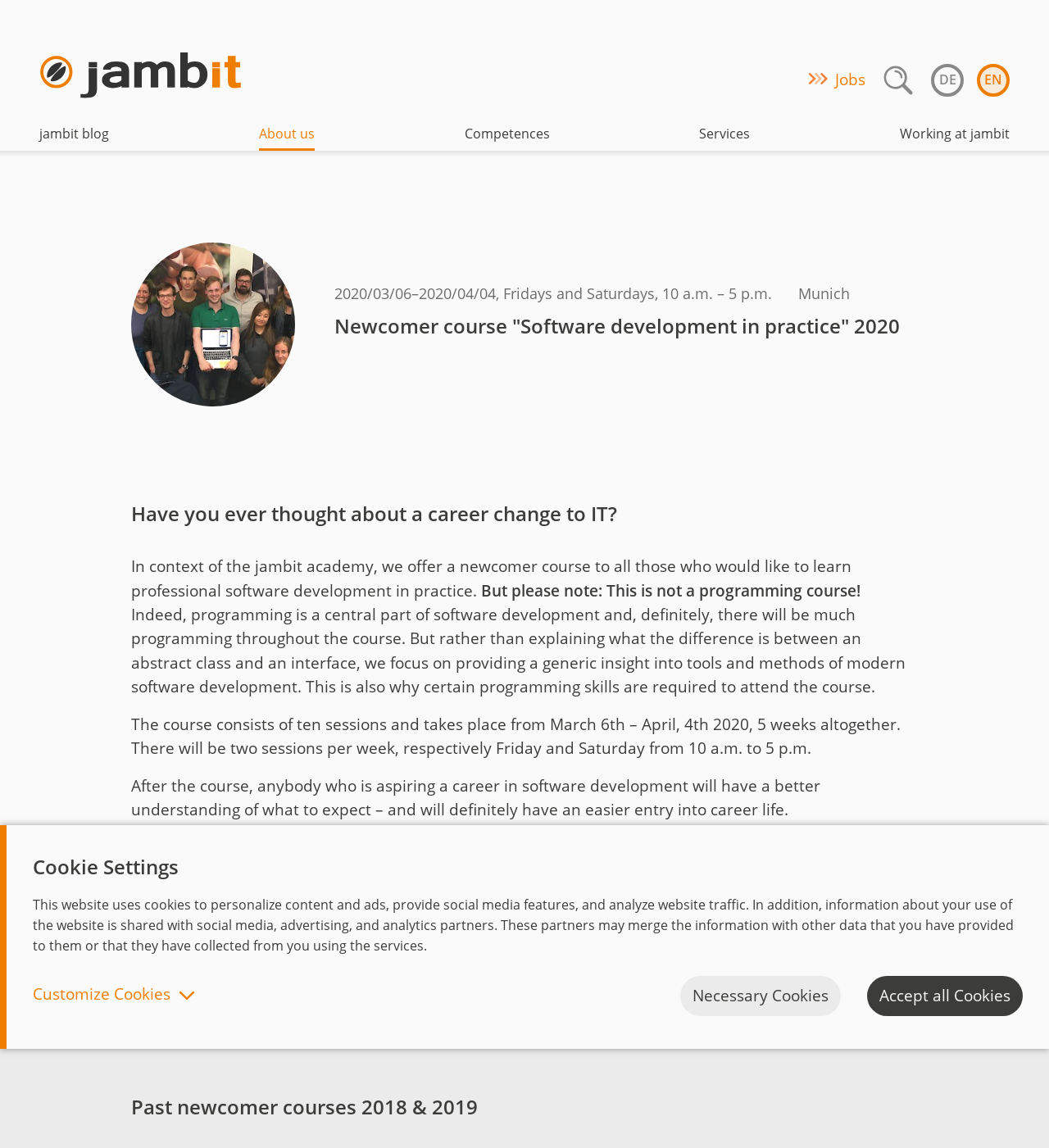Identify and provide the main heading of the webpage.

Newcomer course "Software development in practice" 2020